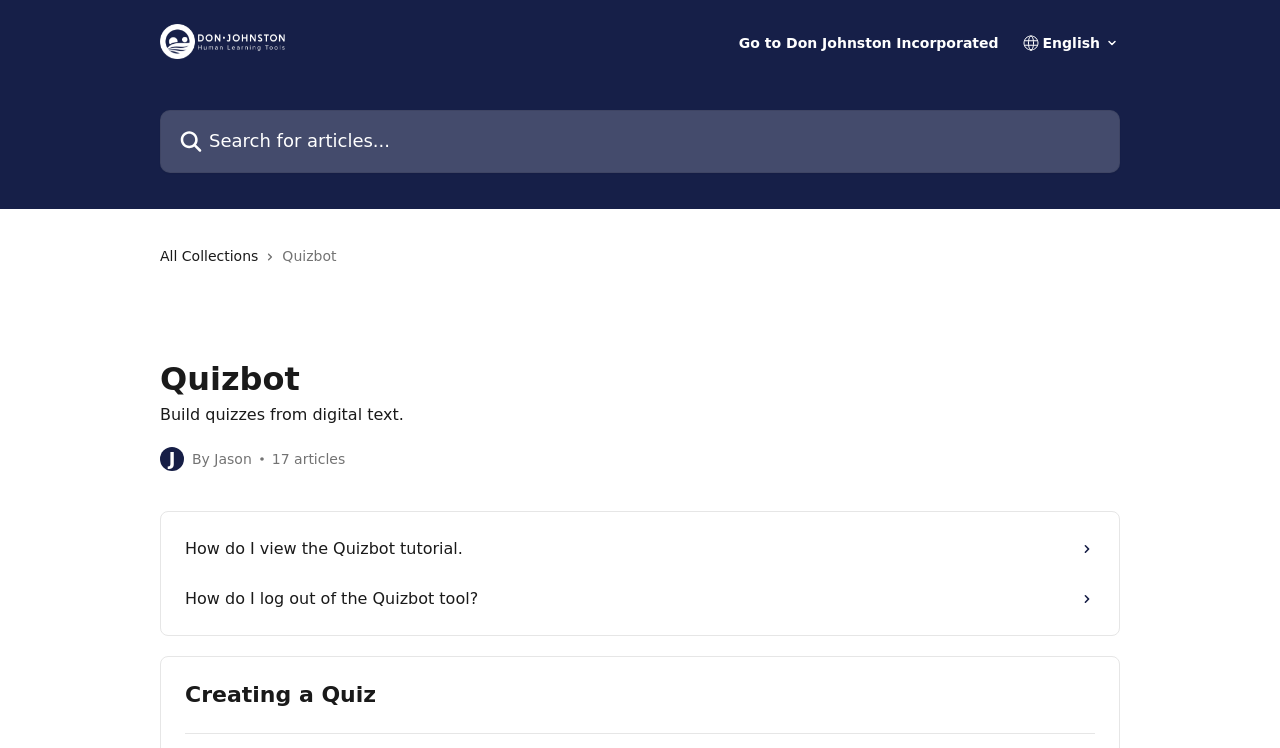Ascertain the bounding box coordinates for the UI element detailed here: "Go to Don Johnston Incorporated". The coordinates should be provided as [left, top, right, bottom] with each value being a float between 0 and 1.

[0.577, 0.048, 0.78, 0.067]